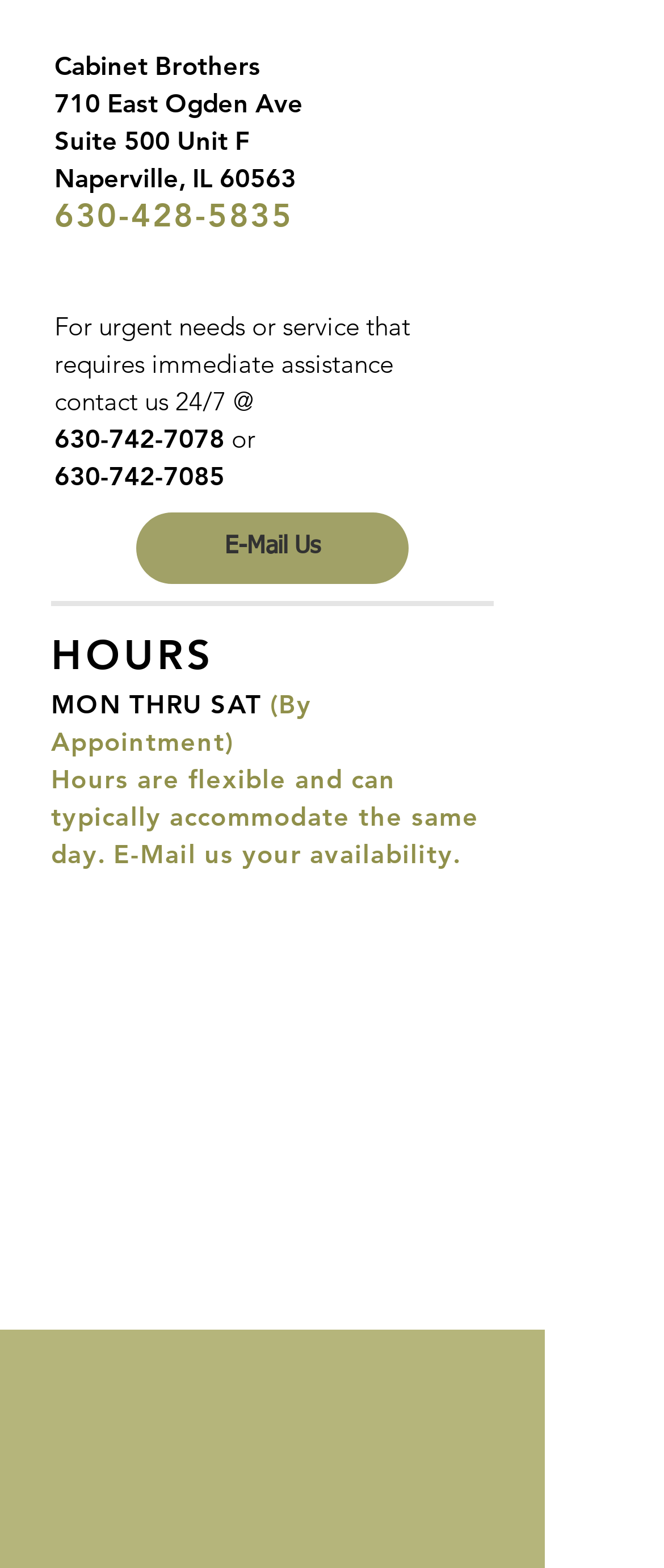What is the address of the company?
Please ensure your answer to the question is detailed and covers all necessary aspects.

The address of the company is obtained from the StaticText element with the text '710 East Ogden Ave' which is located below the company name.